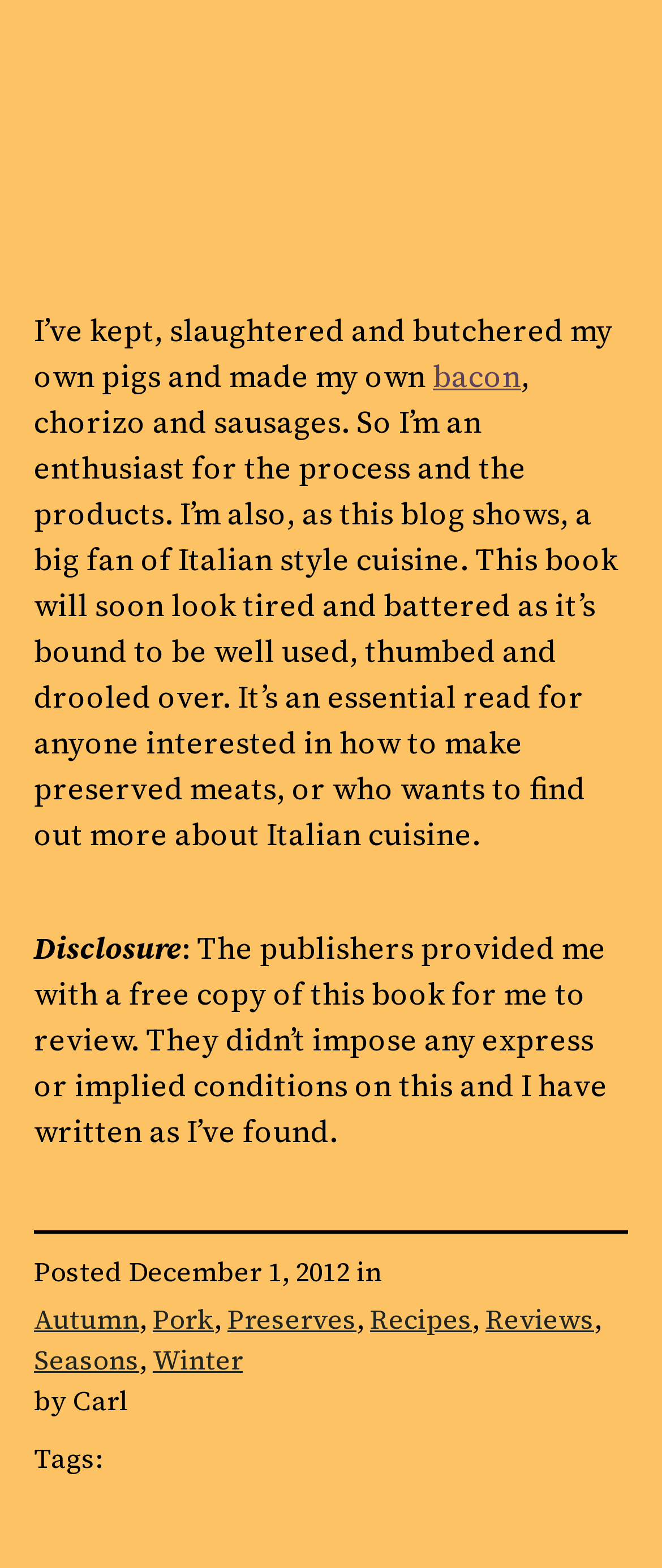Identify the bounding box coordinates of the element to click to follow this instruction: 'Click on the link to learn about making bacon'. Ensure the coordinates are four float values between 0 and 1, provided as [left, top, right, bottom].

[0.654, 0.226, 0.787, 0.254]